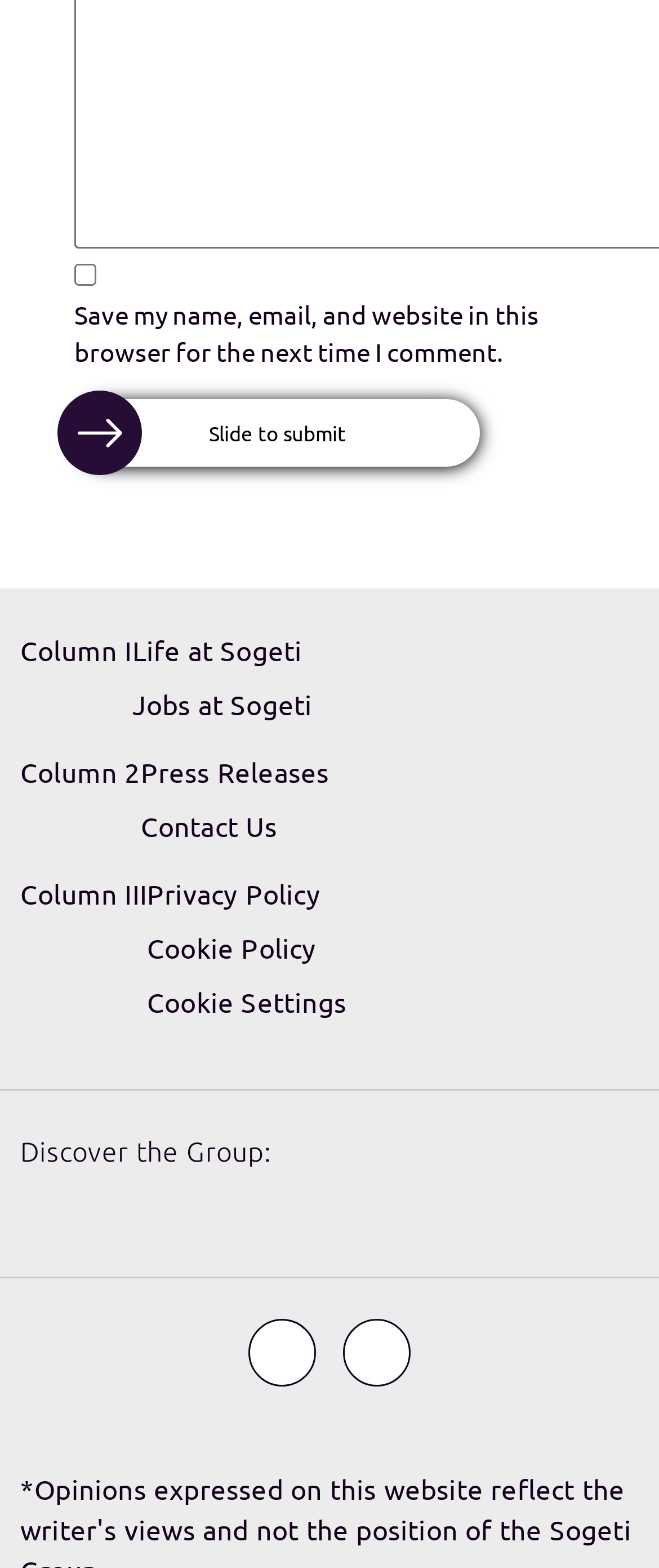Identify the bounding box coordinates of the element to click to follow this instruction: 'Slide to submit'. Ensure the coordinates are four float values between 0 and 1, provided as [left, top, right, bottom].

[0.317, 0.267, 0.524, 0.284]